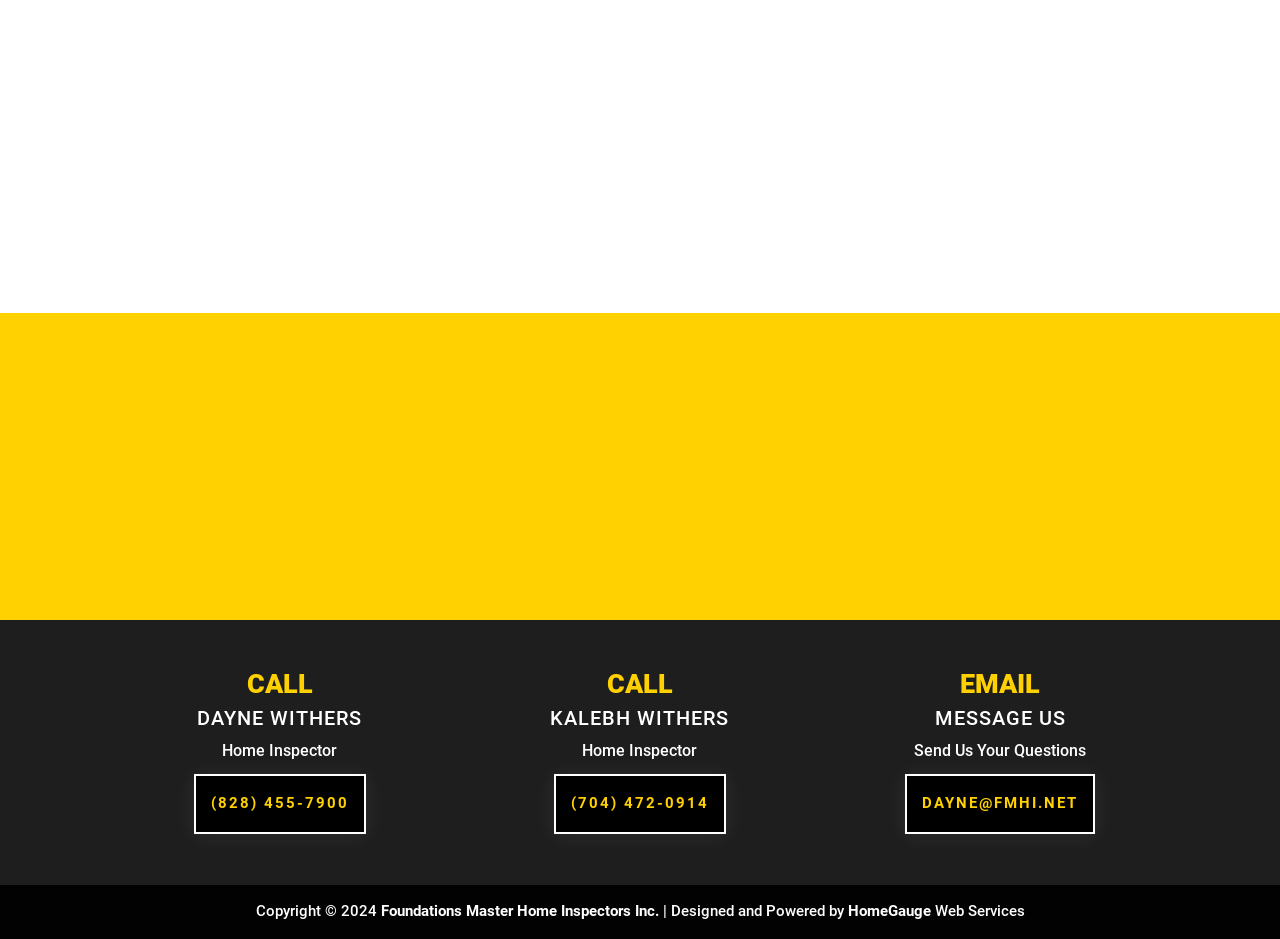How many home inspectors are listed on the page? Based on the screenshot, please respond with a single word or phrase.

2